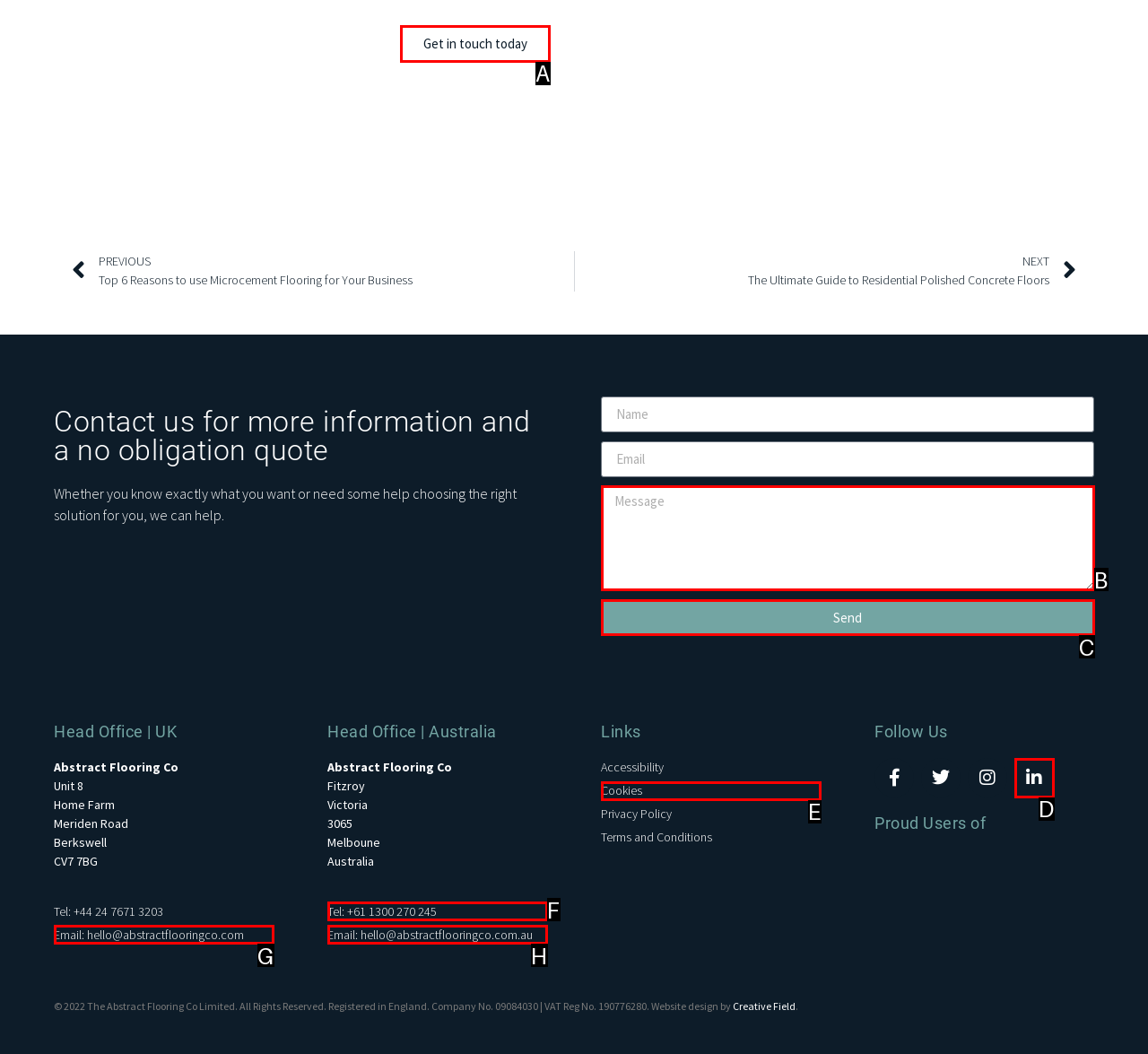Pick the right letter to click to achieve the task: Get in touch today
Answer with the letter of the correct option directly.

A